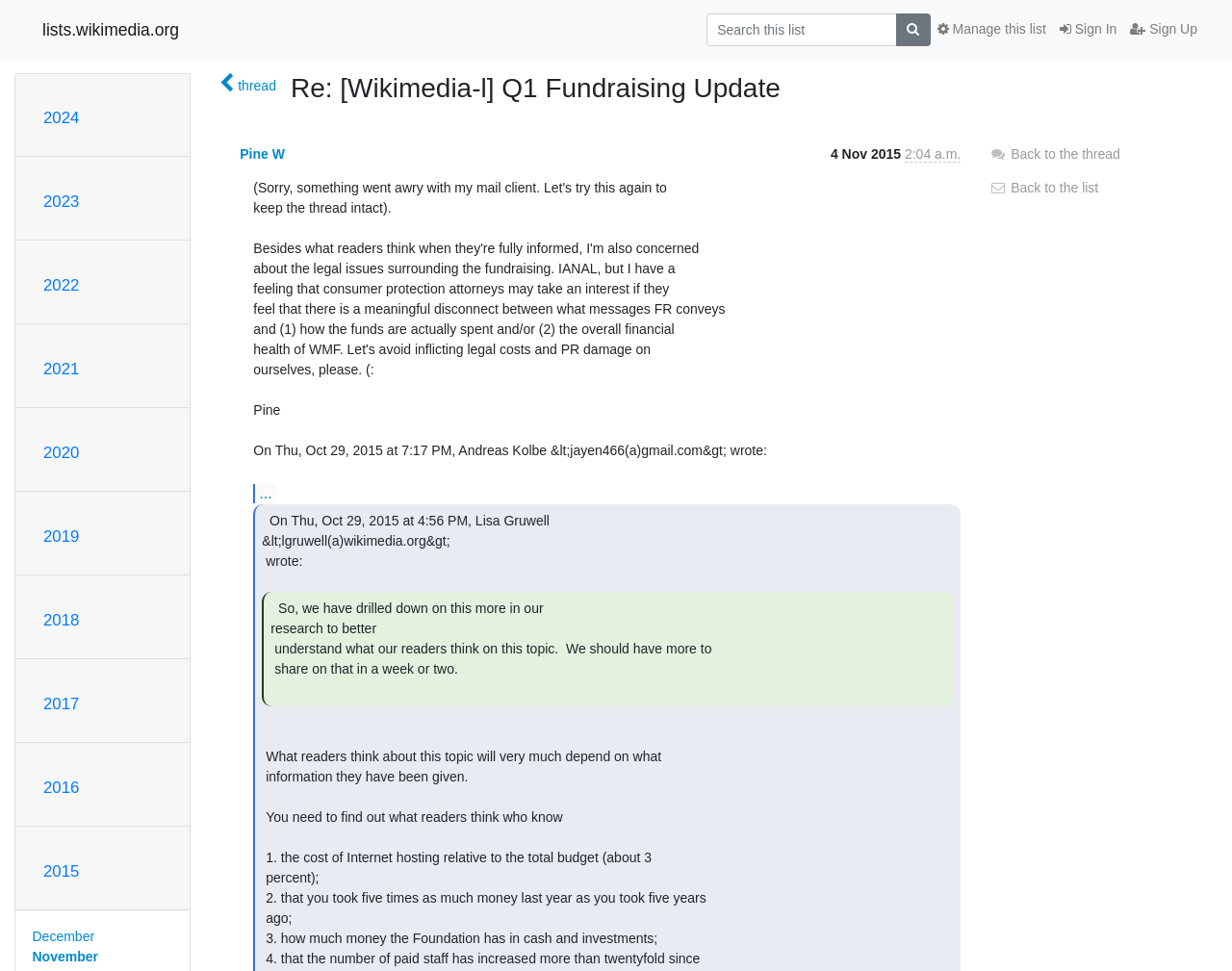Can you determine the bounding box coordinates of the area that needs to be clicked to fulfill the following instruction: "Back to the thread"?

[0.803, 0.15, 0.909, 0.166]